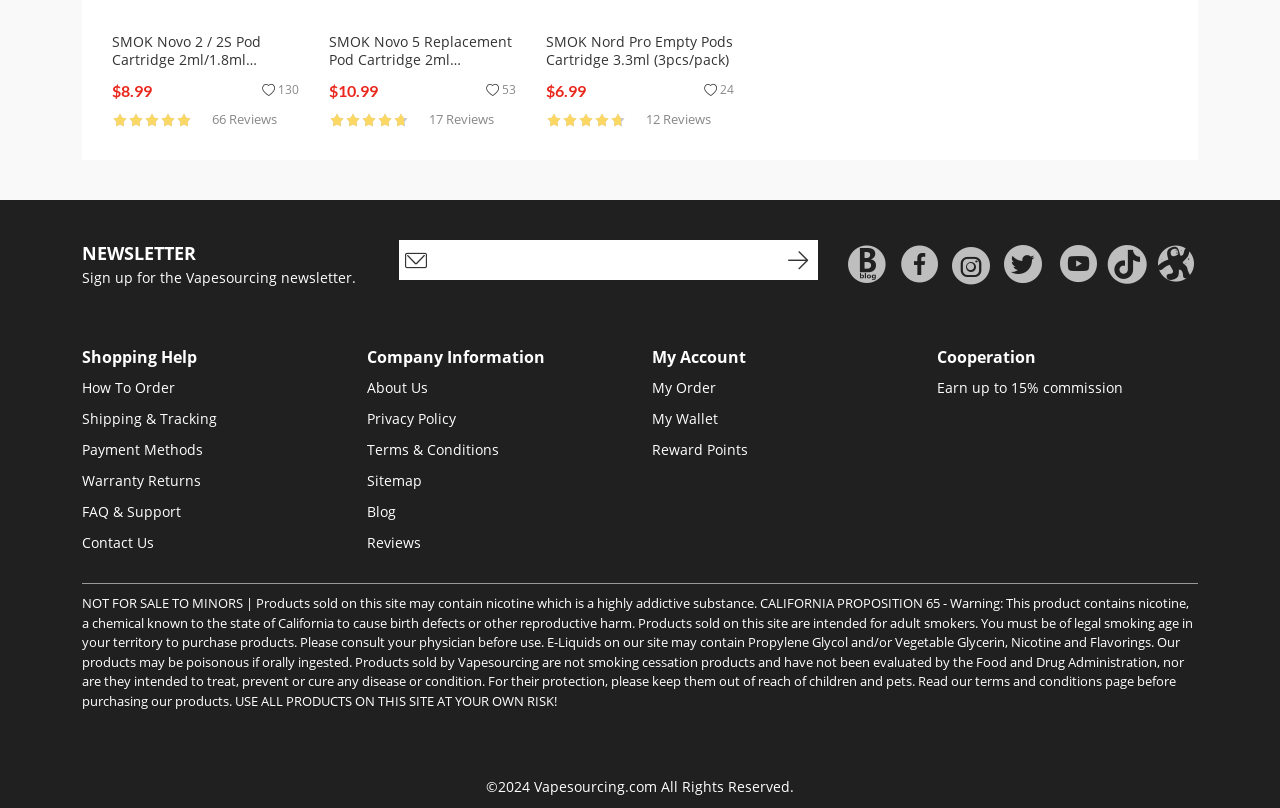Extract the bounding box coordinates of the UI element described by: "Earn up to 15% commission". The coordinates should include four float numbers ranging from 0 to 1, e.g., [left, top, right, bottom].

[0.732, 0.468, 0.877, 0.491]